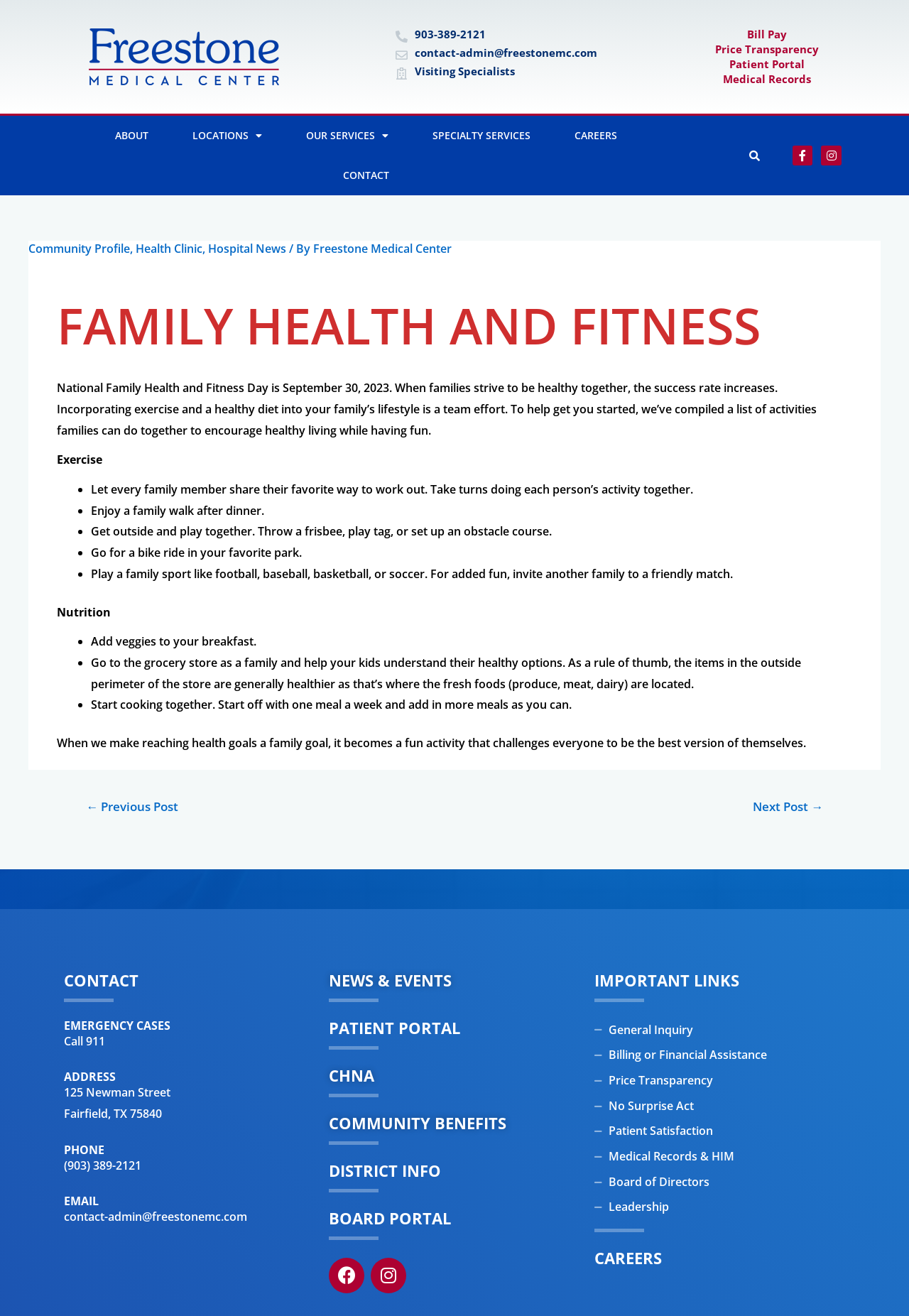Pinpoint the bounding box coordinates of the element you need to click to execute the following instruction: "View the 'NEWS & EVENTS'". The bounding box should be represented by four float numbers between 0 and 1, in the format [left, top, right, bottom].

[0.362, 0.739, 0.638, 0.75]